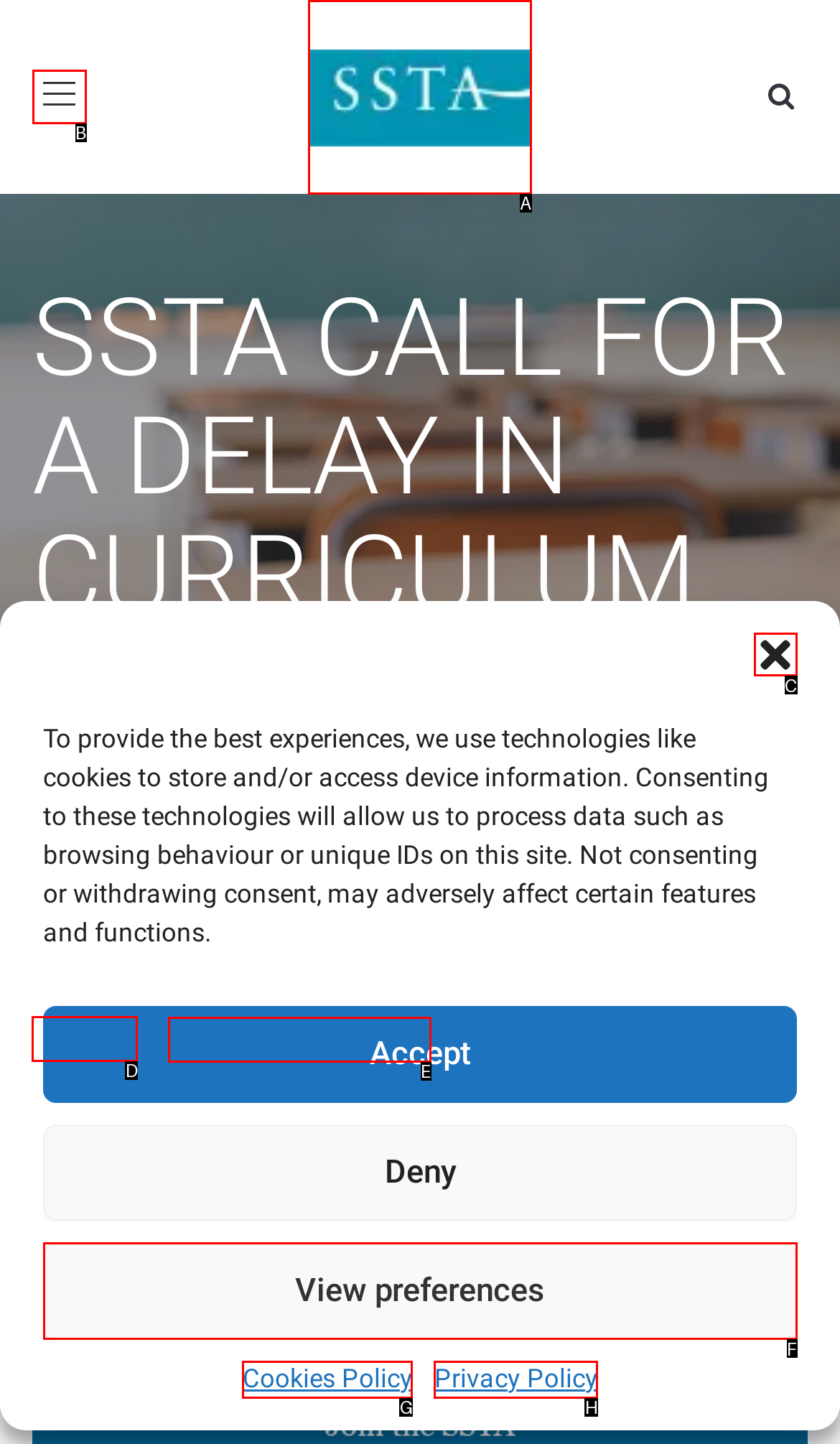Determine the letter of the element you should click to carry out the task: Go to the home page
Answer with the letter from the given choices.

D